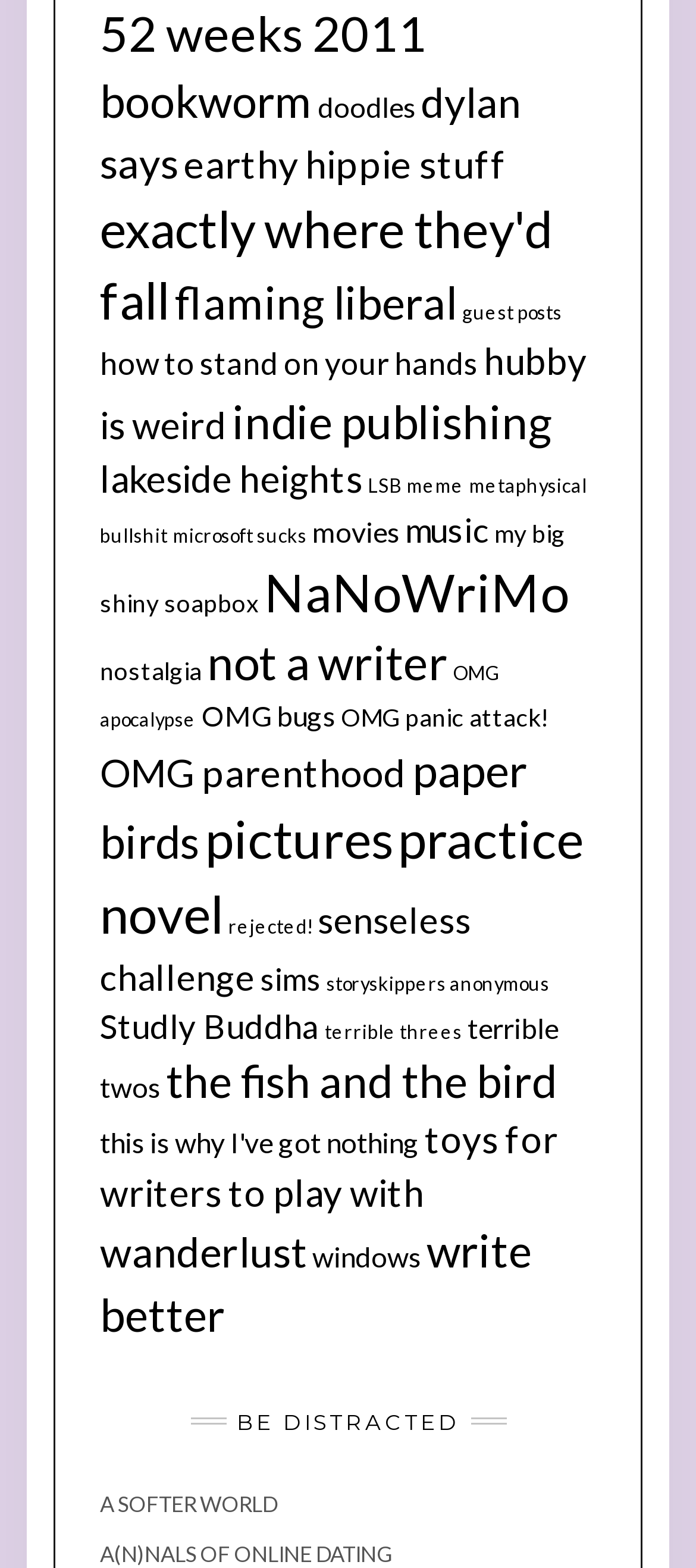Provide your answer to the question using just one word or phrase: What is the last category on the page?

write better